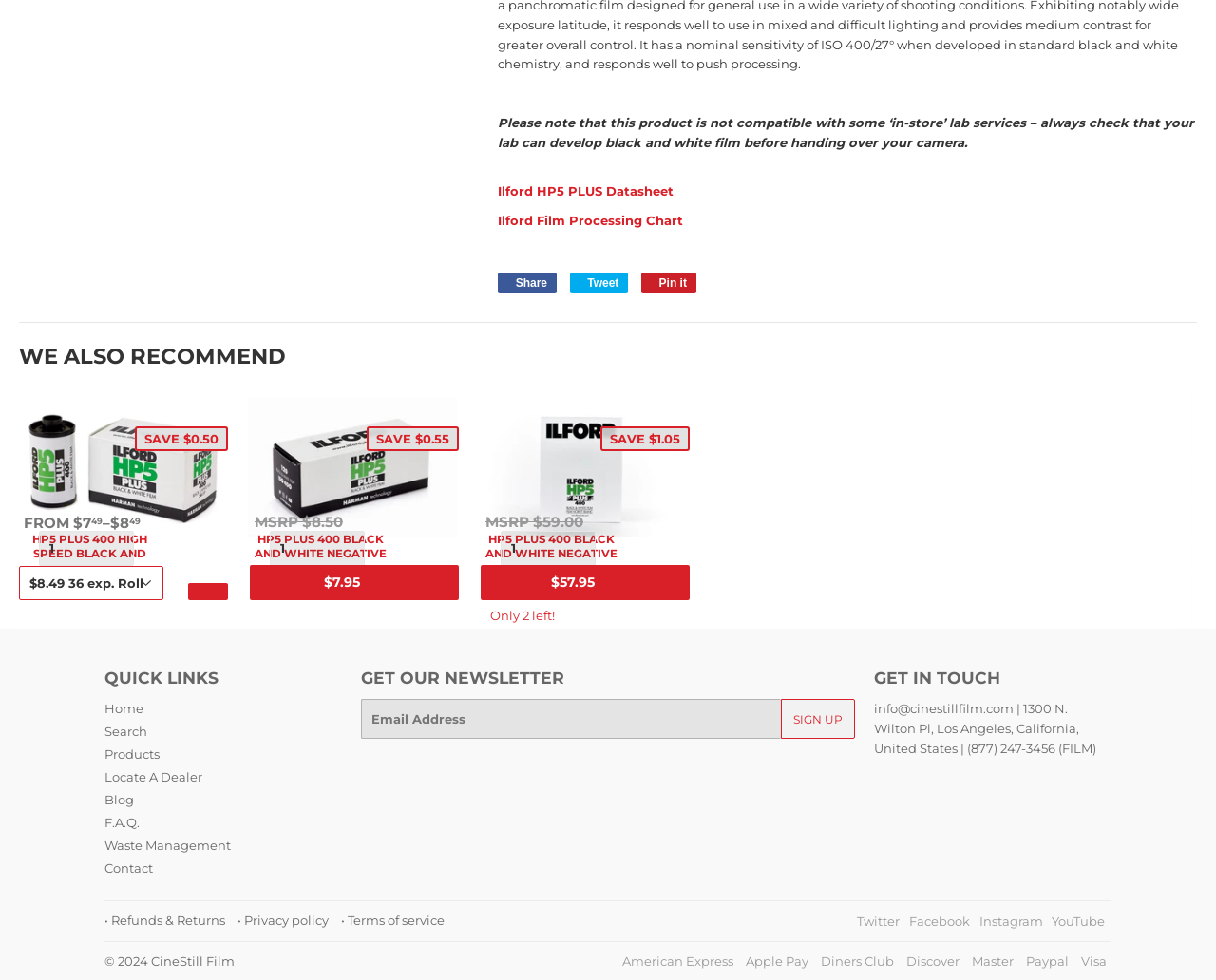How many payment methods are accepted?
Based on the image, answer the question in a detailed manner.

At the bottom of the webpage, there are seven payment method logos: American Express, Apple Pay, Diners Club, Discover, Master, Paypal, and Visa, indicating that the website accepts these payment methods.